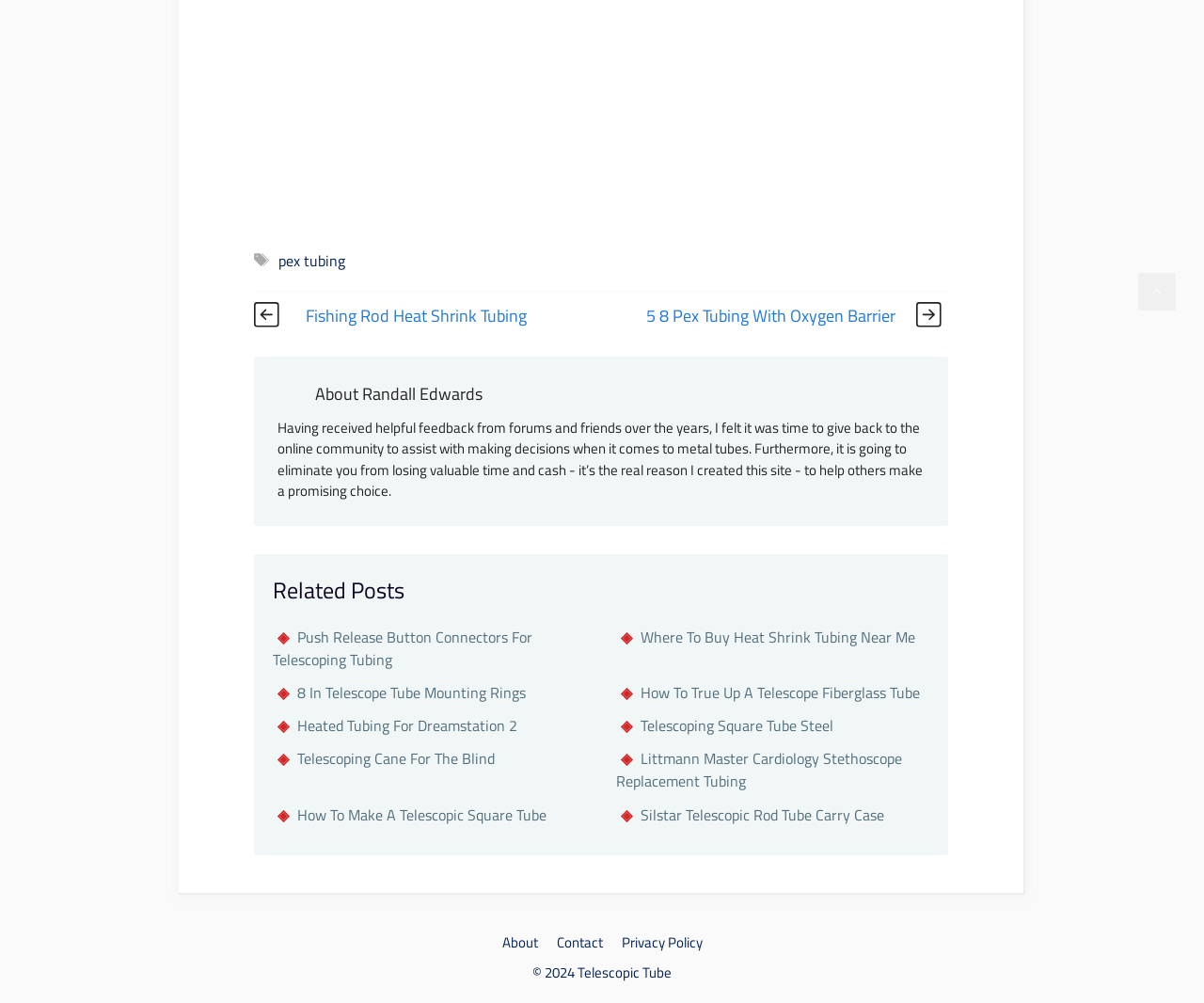Please locate the bounding box coordinates of the element that should be clicked to achieve the given instruction: "Visit the 'Push Release Button Connectors For Telescoping Tubing' article".

[0.227, 0.624, 0.442, 0.669]